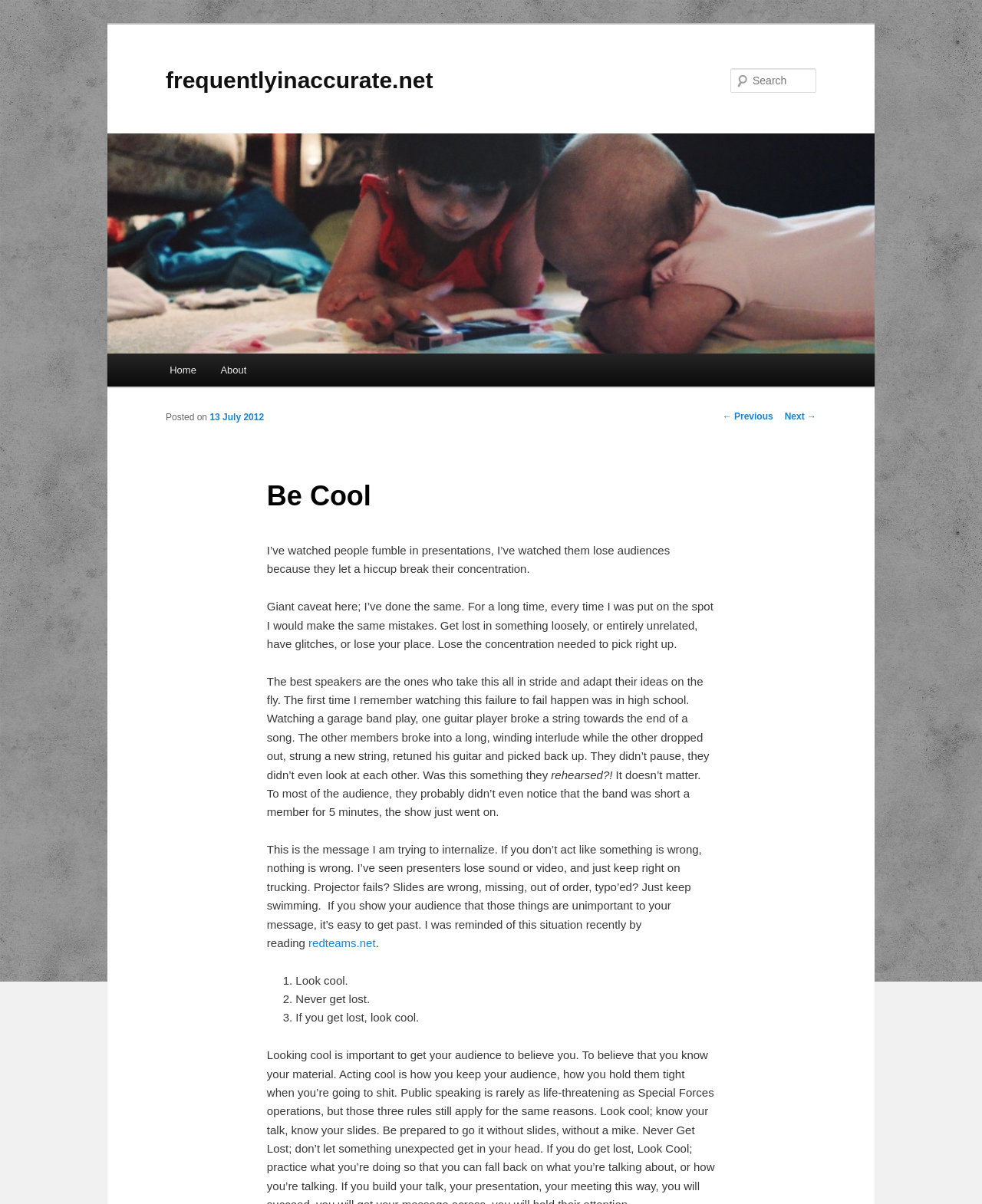Please find and report the bounding box coordinates of the element to click in order to perform the following action: "Read the previous post". The coordinates should be expressed as four float numbers between 0 and 1, in the format [left, top, right, bottom].

[0.736, 0.342, 0.787, 0.35]